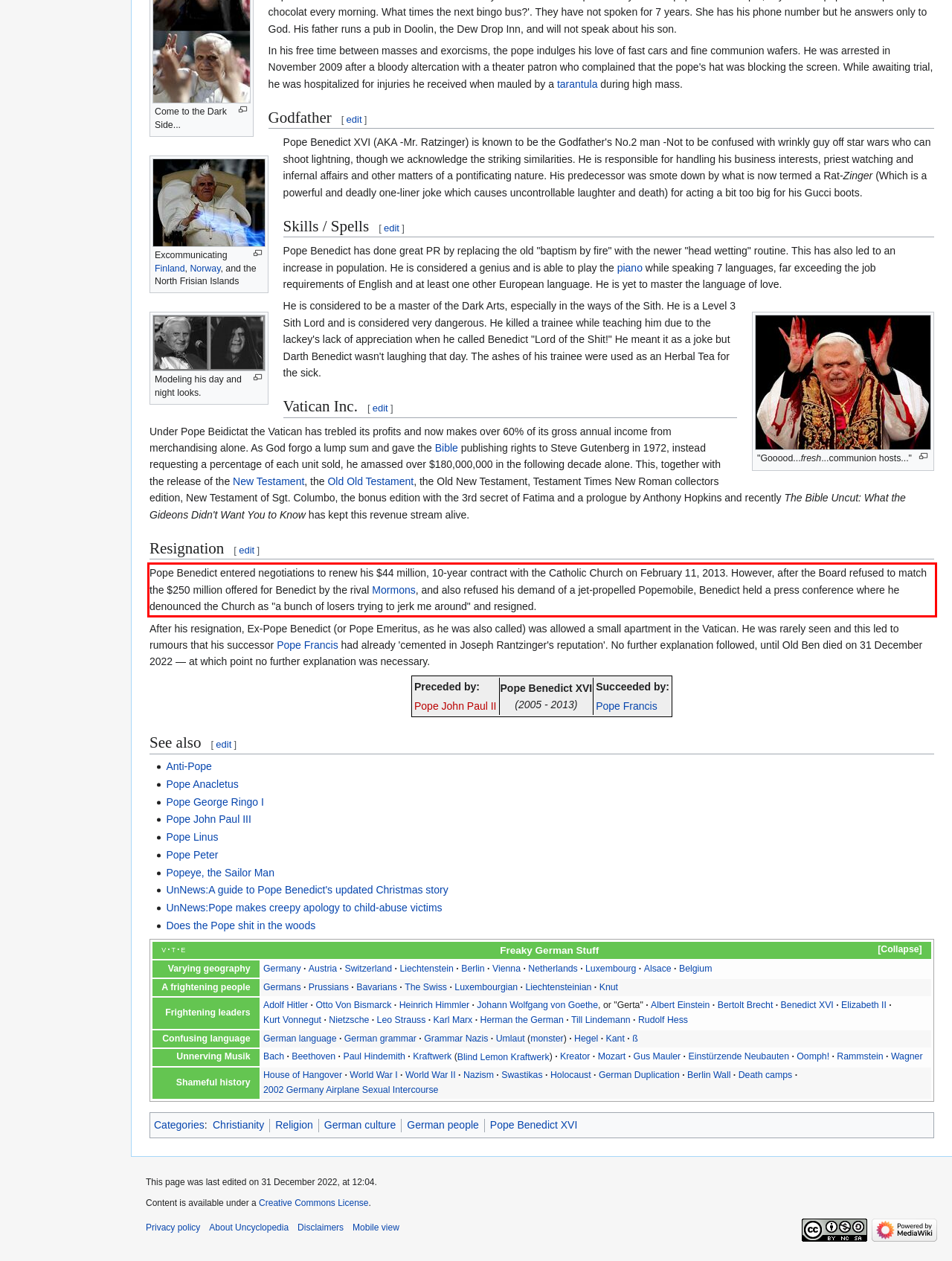Examine the webpage screenshot and use OCR to obtain the text inside the red bounding box.

Pope Benedict entered negotiations to renew his $44 million, 10-year contract with the Catholic Church on February 11, 2013. However, after the Board refused to match the $250 million offered for Benedict by the rival Mormons, and also refused his demand of a jet-propelled Popemobile, Benedict held a press conference where he denounced the Church as "a bunch of losers trying to jerk me around" and resigned.